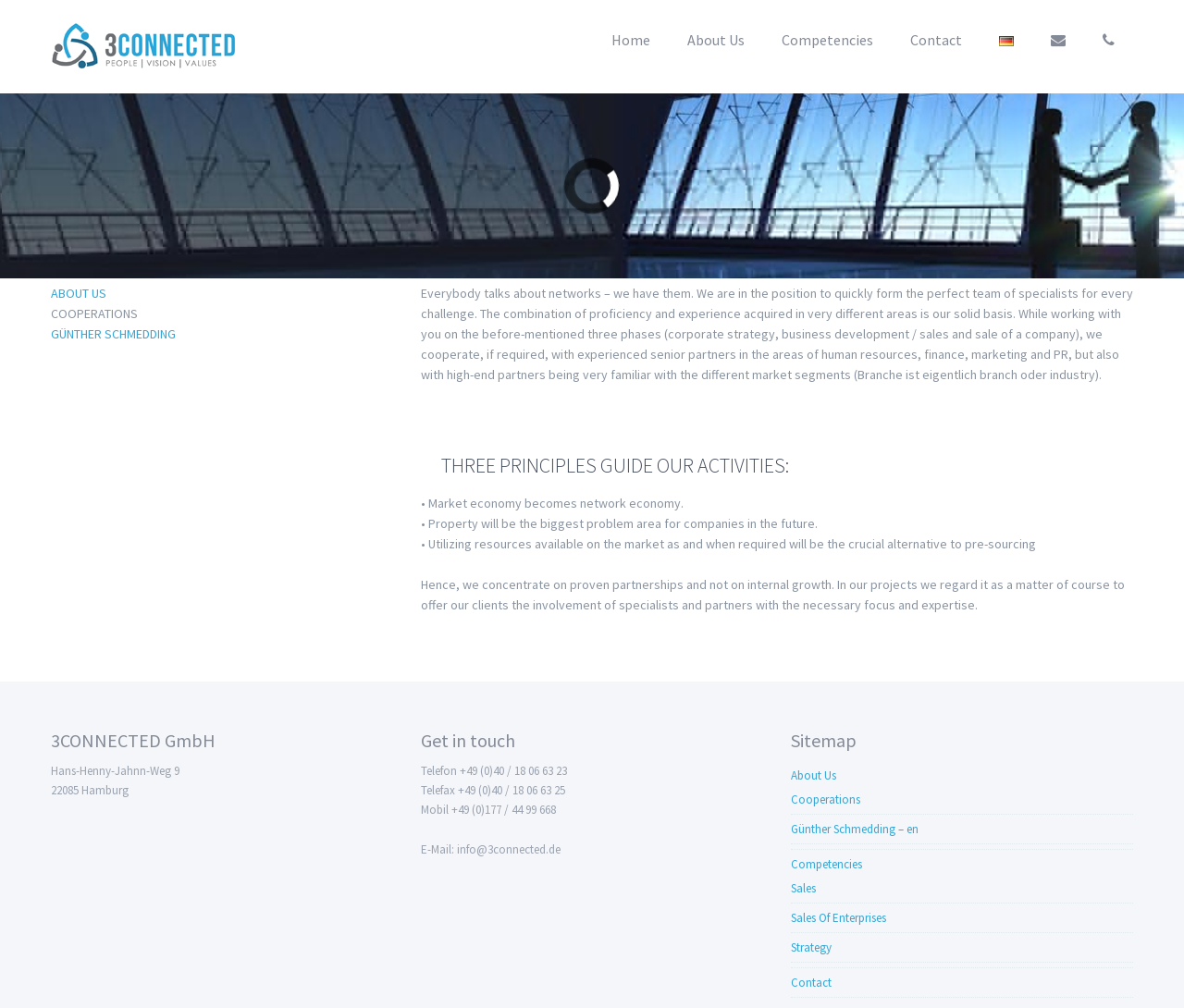Bounding box coordinates are specified in the format (top-left x, top-left y, bottom-right x, bottom-right y). All values are floating point numbers bounded between 0 and 1. Please provide the bounding box coordinate of the region this sentence describes: Home

[0.501, 0.0, 0.565, 0.075]